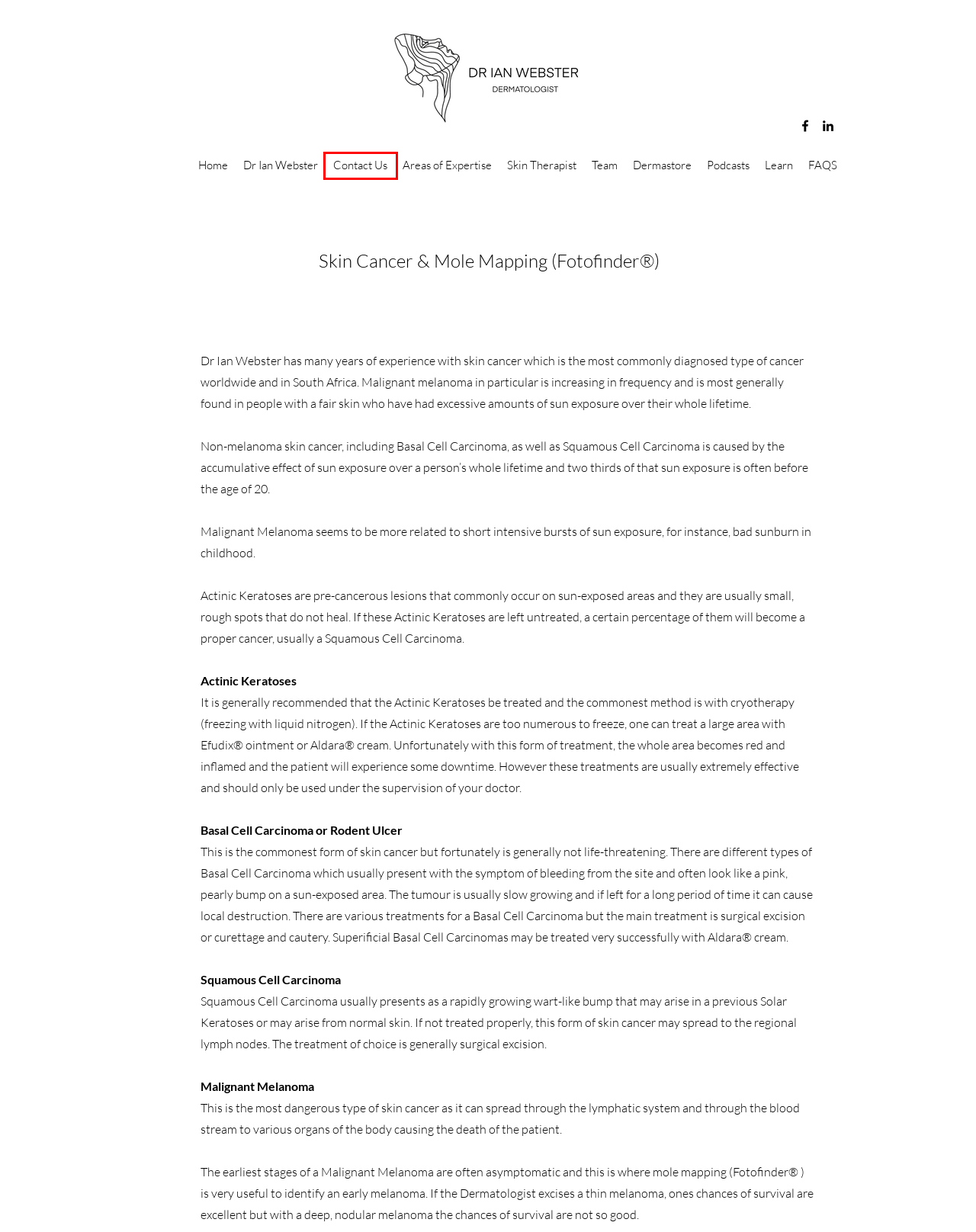Observe the provided screenshot of a webpage that has a red rectangle bounding box. Determine the webpage description that best matches the new webpage after clicking the element inside the red bounding box. Here are the candidates:
A. Contact Us | Dr Ian Webster
B. FAQS | Dr Ian Webster
C. Podcasts | Dr Ian Webster
D. Dermastore | Dr Ian Webster
E. Team | Dr Ian Webster
F. Learn | Dr Ian Webster
G. Home | om.be
H. About Dr Ian Webster | Dr Ian Webster

A